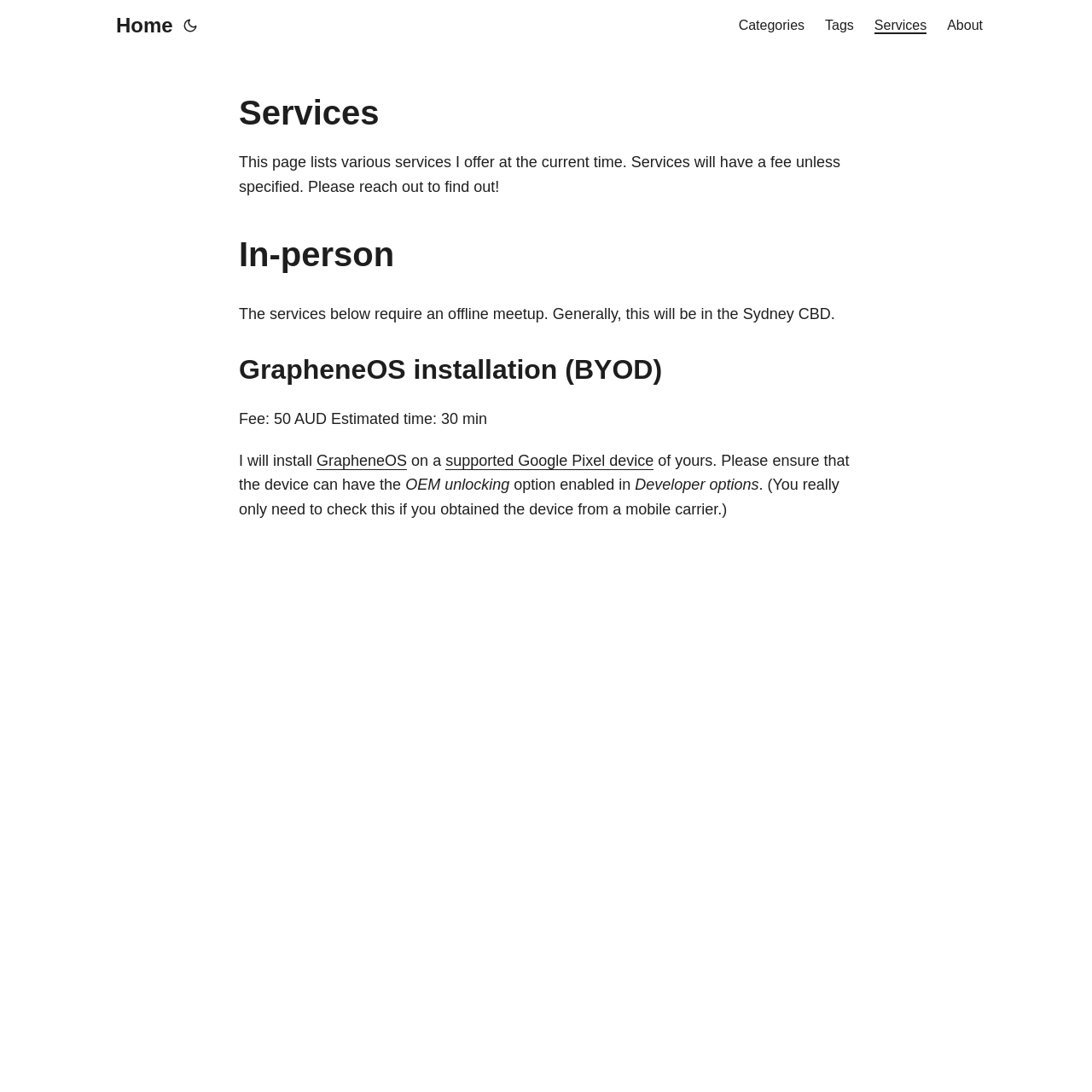What is the estimated time for GrapheneOS installation?
Using the image provided, answer with just one word or phrase.

30 min